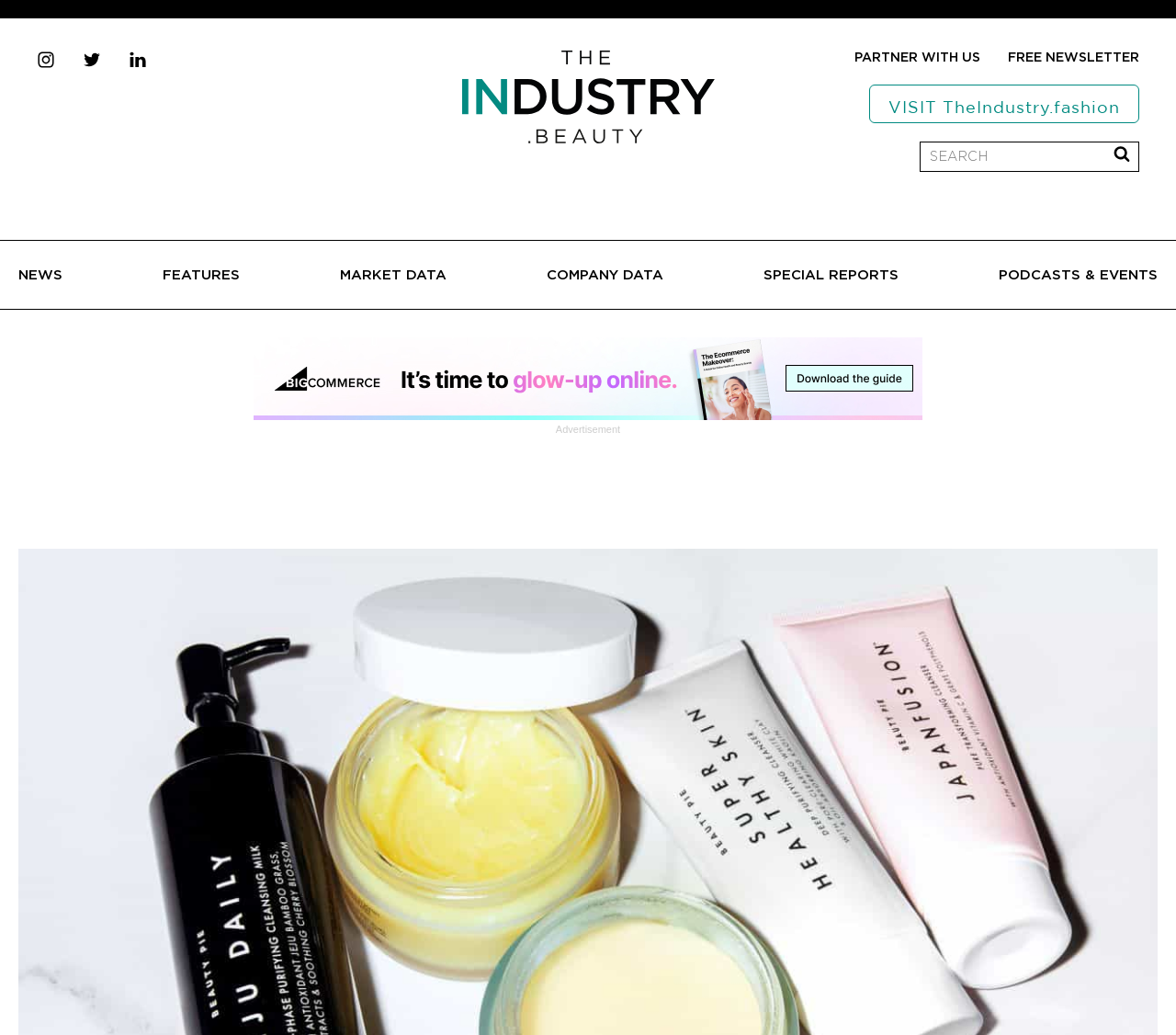Please determine the bounding box coordinates of the element's region to click in order to carry out the following instruction: "Follow on instagram". The coordinates should be four float numbers between 0 and 1, i.e., [left, top, right, bottom].

[0.032, 0.05, 0.046, 0.065]